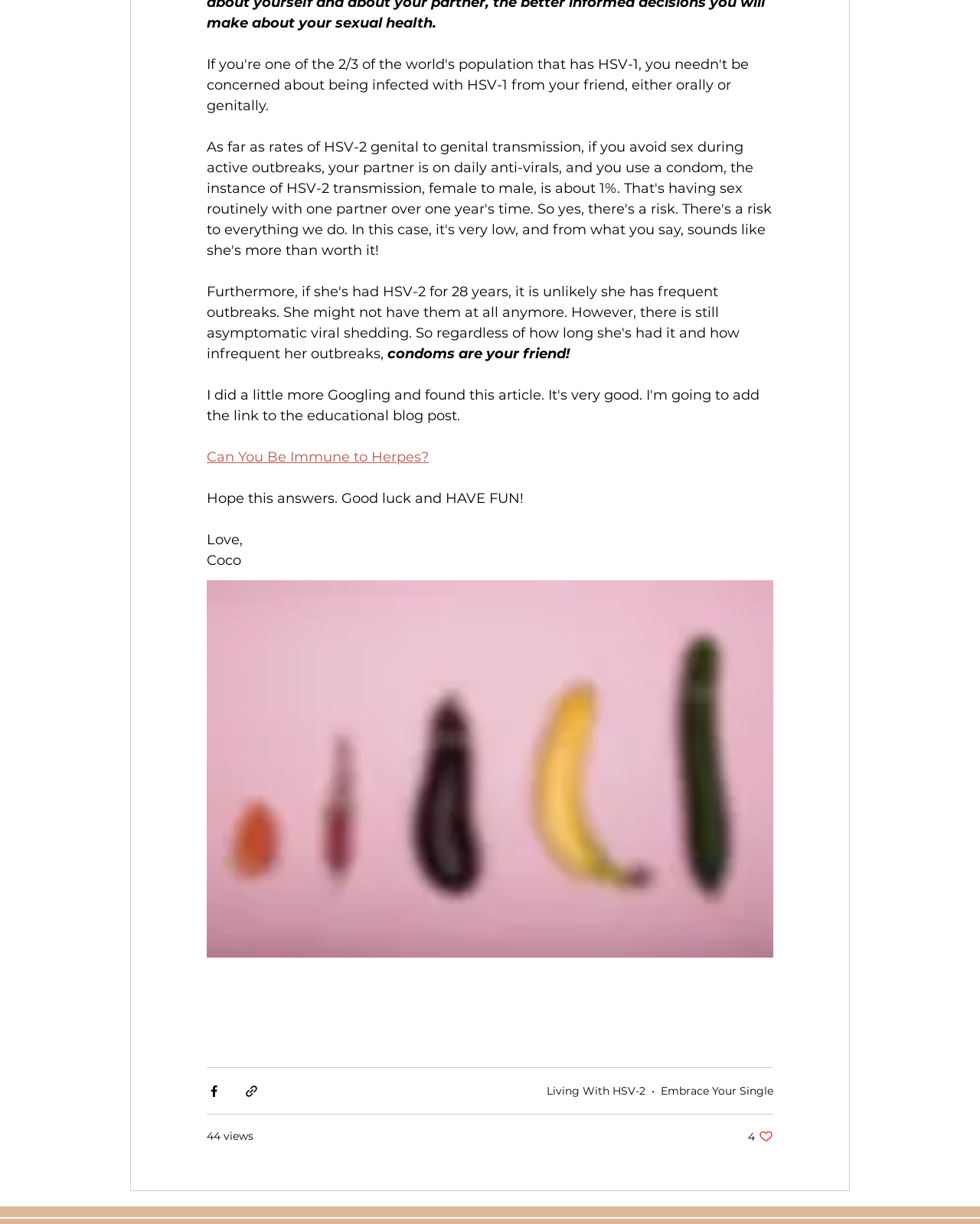Respond with a single word or phrase to the following question:
What is the tone of the author's message?

Friendly